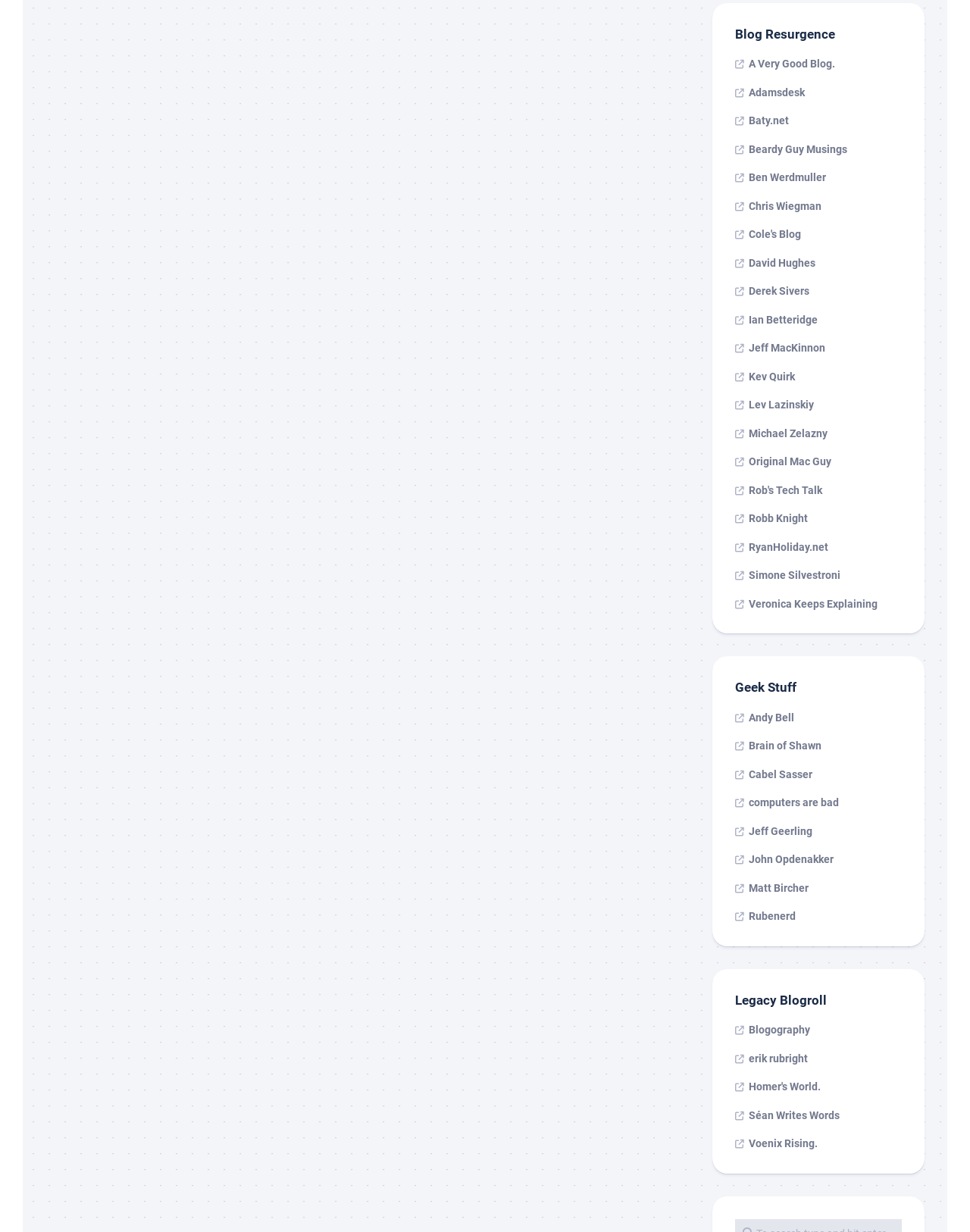Respond to the question with just a single word or phrase: 
What is the common icon used for each link on this webpage?

uf08e